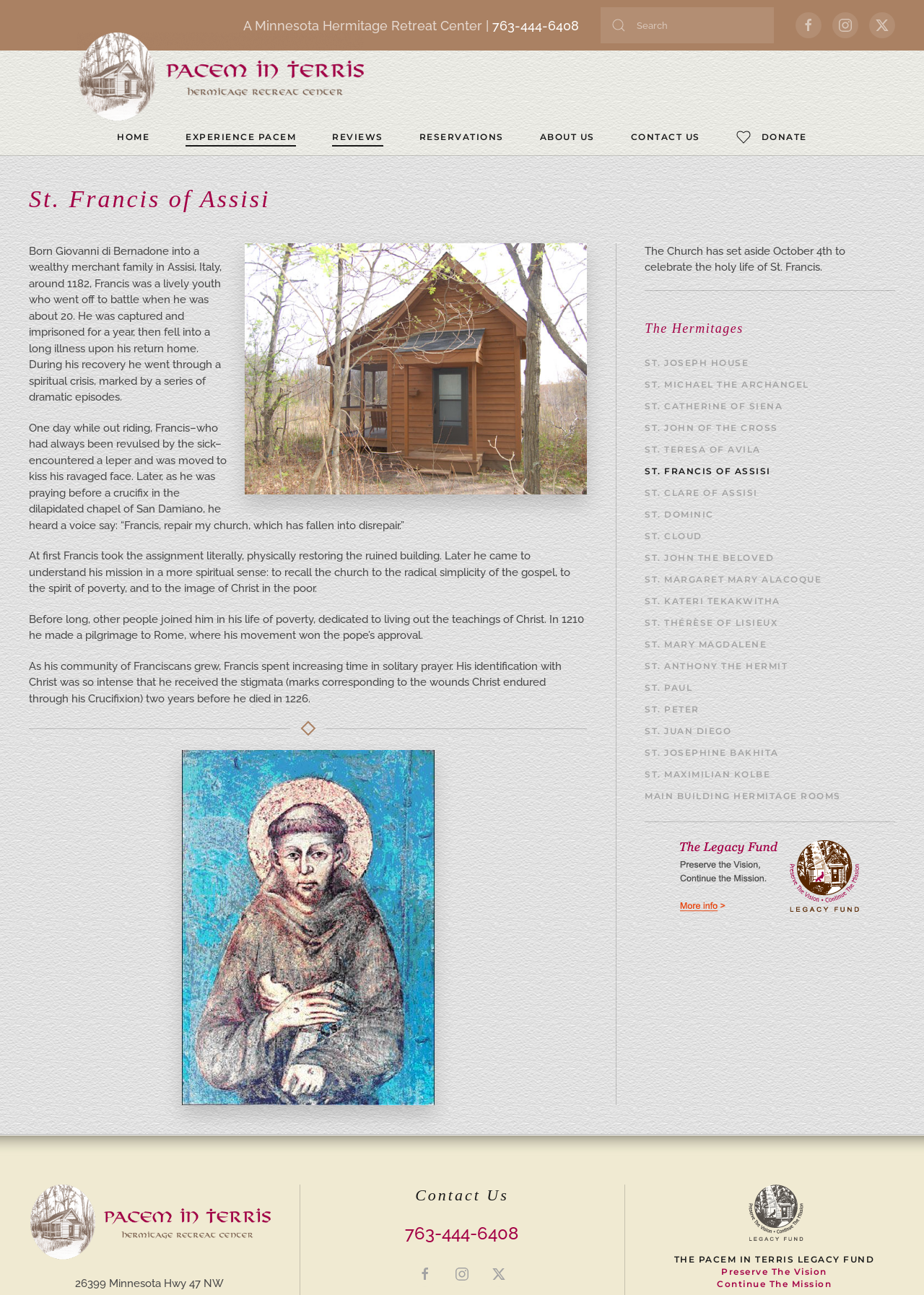Please find the bounding box coordinates of the section that needs to be clicked to achieve this instruction: "Read the article about Turmeric".

None